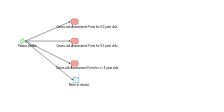Refer to the image and provide a thorough answer to this question:
What is the purpose of the diagram?

The diagram serves to guide dental professionals in making informed decisions about patient care and treatment plans, enhancing the understanding of the clinical protocols necessary for effective dental healthcare delivery, which implies that its purpose is to guide dental professionals.